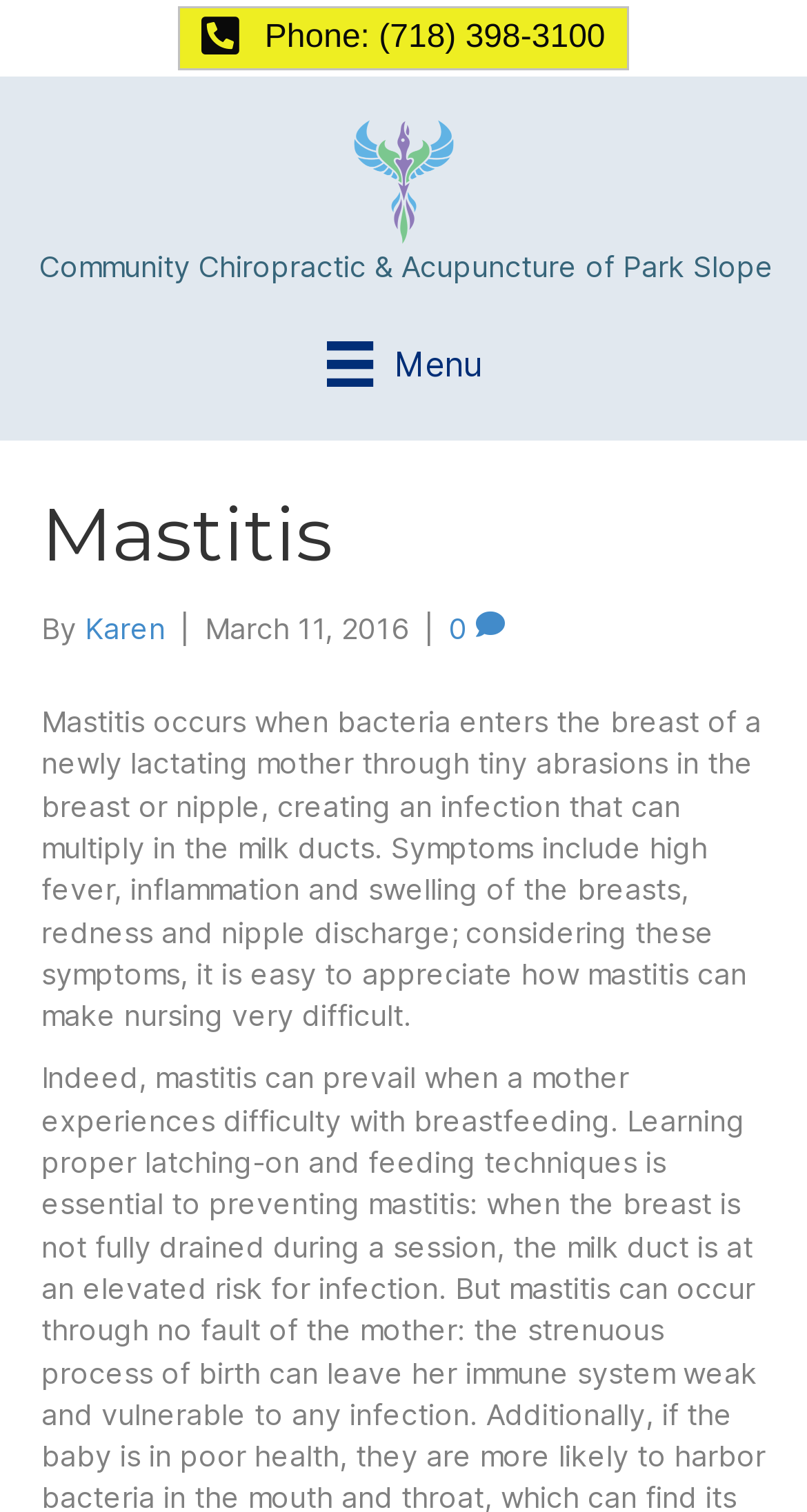What is the date of the article about mastitis?
Carefully analyze the image and provide a detailed answer to the question.

The date of the article can be found in the header section of the webpage, below the main heading 'Mastitis'. It is written as 'March 11, 2016'.